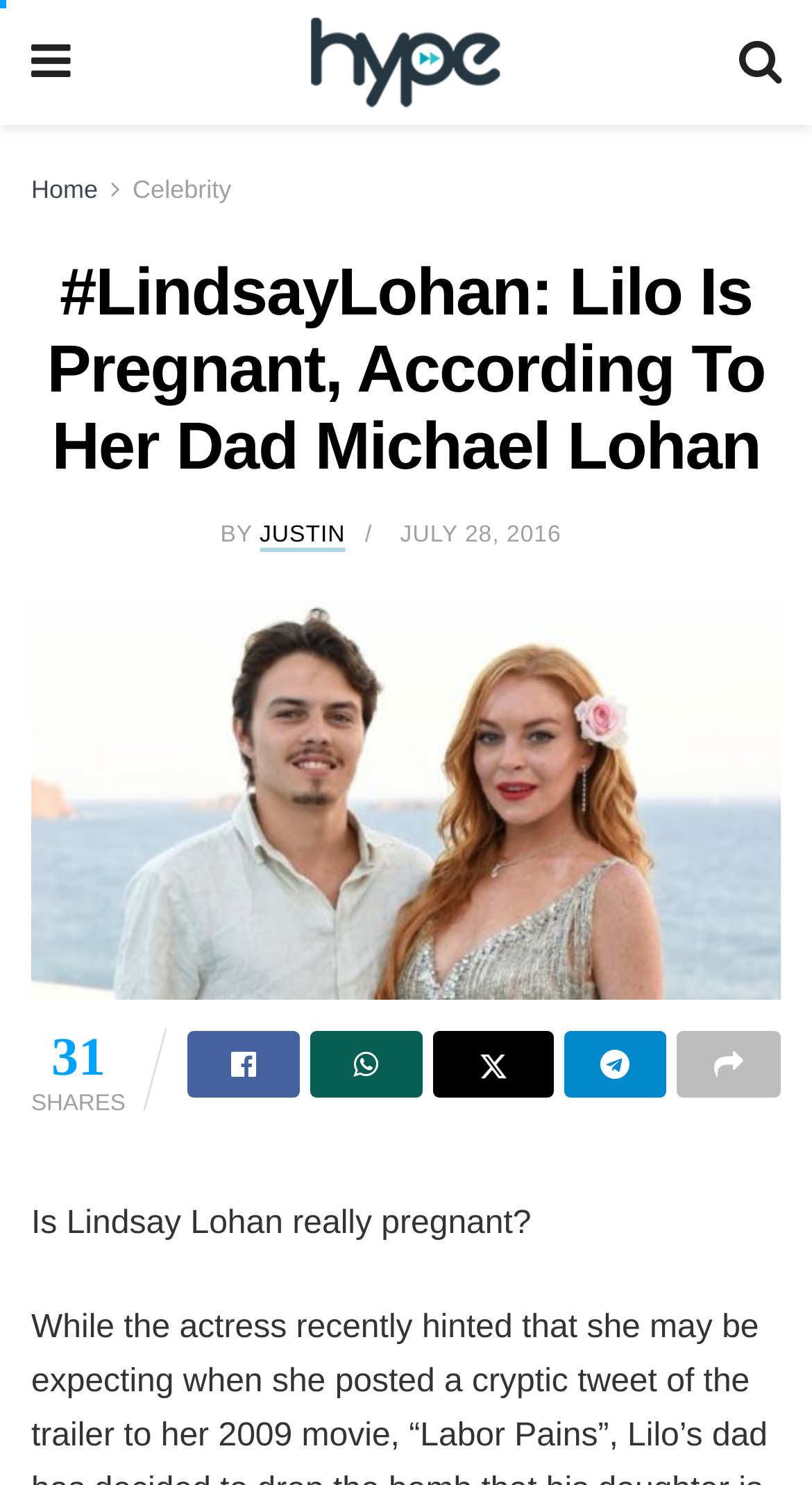Please determine the heading text of this webpage.

#LindsayLohan: Lilo Is Pregnant, According To Her Dad Michael Lohan